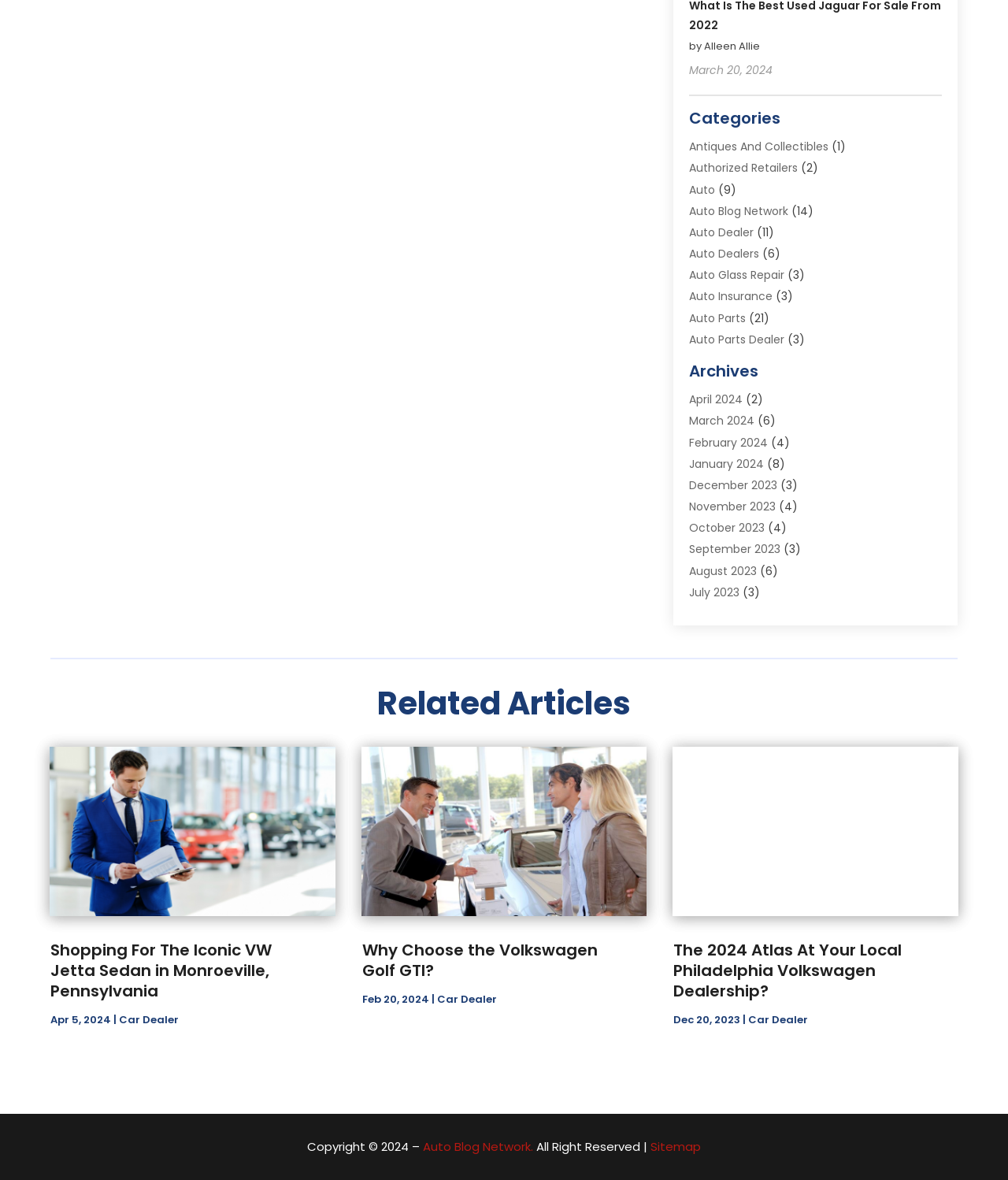Locate the UI element described by Vehicle Repair in the provided webpage screenshot. Return the bounding box coordinates in the format (top-left x, top-left y, bottom-right x, bottom-right y), ensuring all values are between 0 and 1.

[0.684, 0.952, 0.76, 0.966]